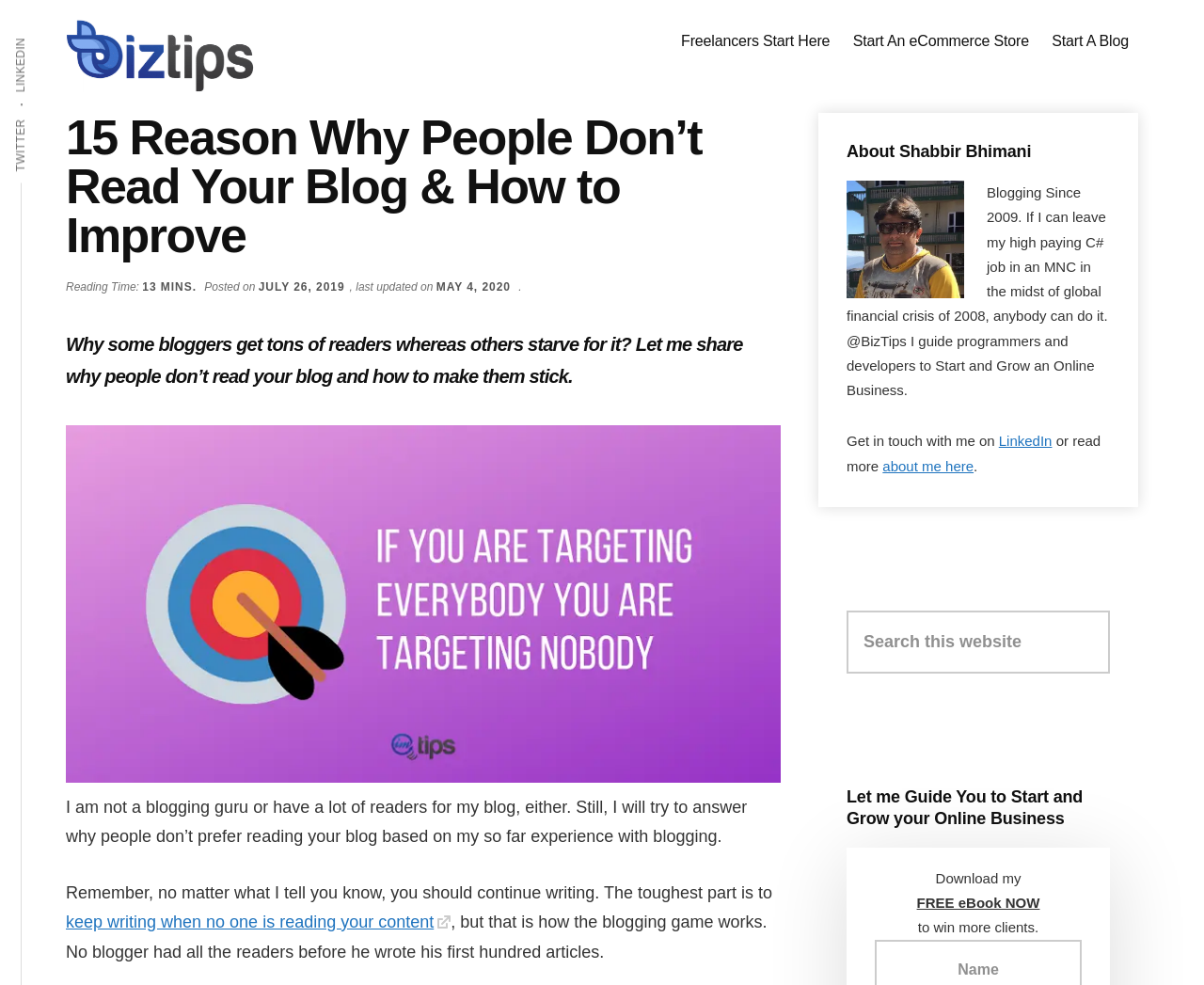Please identify the bounding box coordinates of the element that needs to be clicked to perform the following instruction: "open documentation".

None